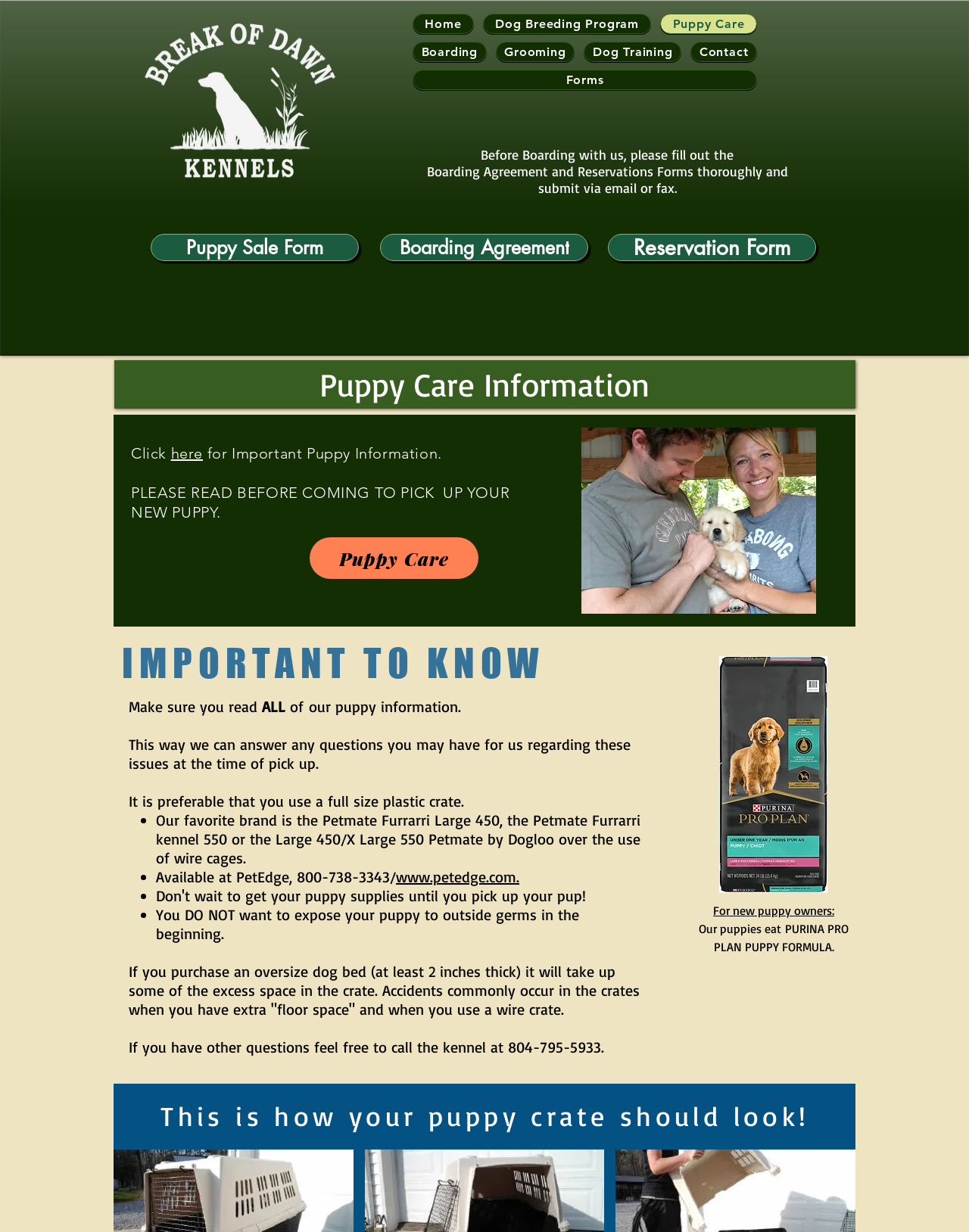Carefully examine the image and provide an in-depth answer to the question: What is the purpose of the Boarding Agreement and Reservations Forms?

The purpose of the Boarding Agreement and Reservations Forms can be found in the heading near the top of the webpage. It is mentioned that before boarding with the kennel, you need to fill out the Boarding Agreement and Reservations Forms thoroughly and submit them via email or fax.